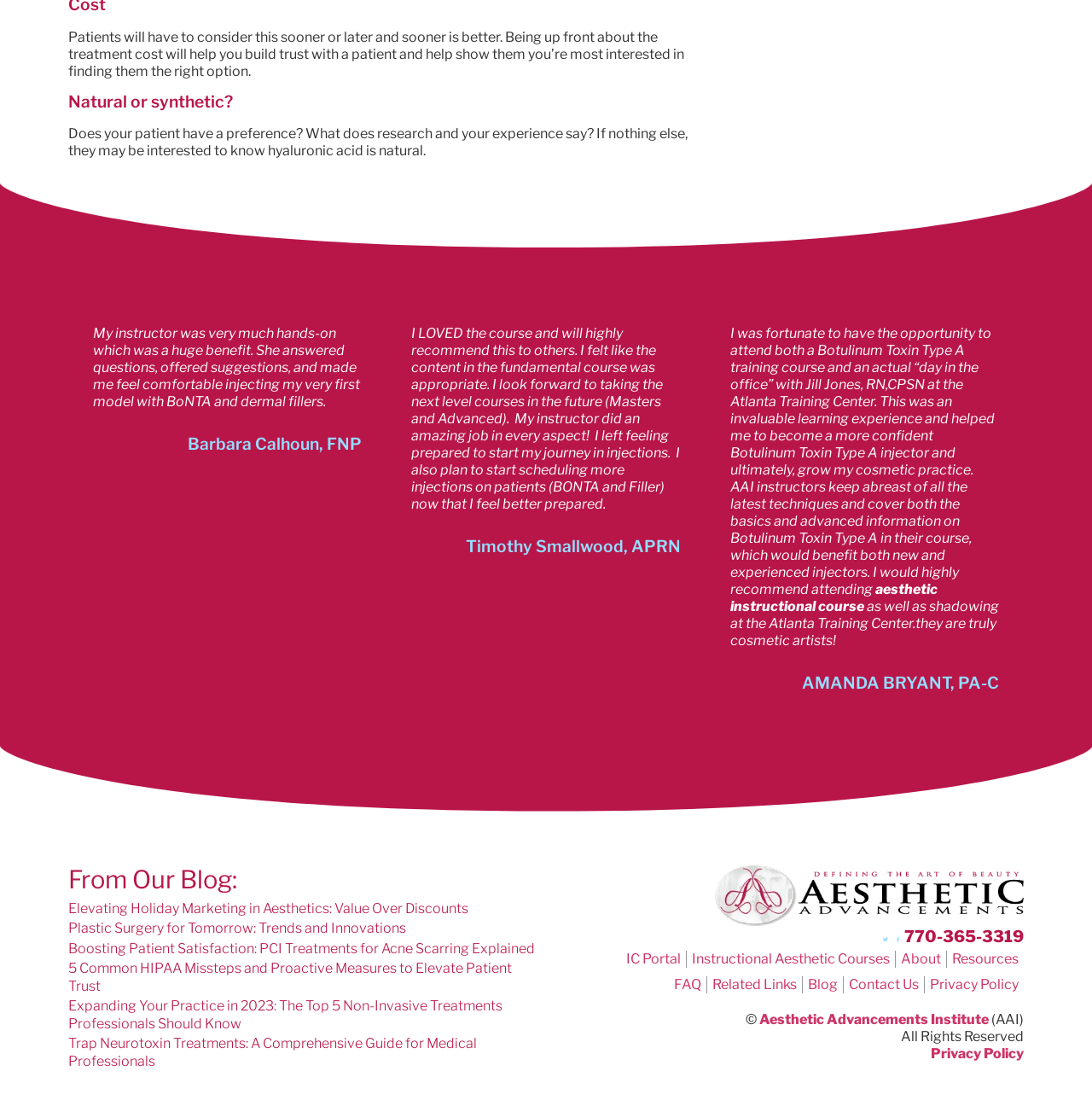Analyze the image and deliver a detailed answer to the question: What is the topic of the first article in the 'From Our Blog' section?

I found the 'From Our Blog' section by looking for a heading with that text. Then, I looked for the first article in that section, which had a heading 'Elevating Holiday Marketing in Aesthetics: Value Over Discounts'. I extracted the main topic of the article from the heading.